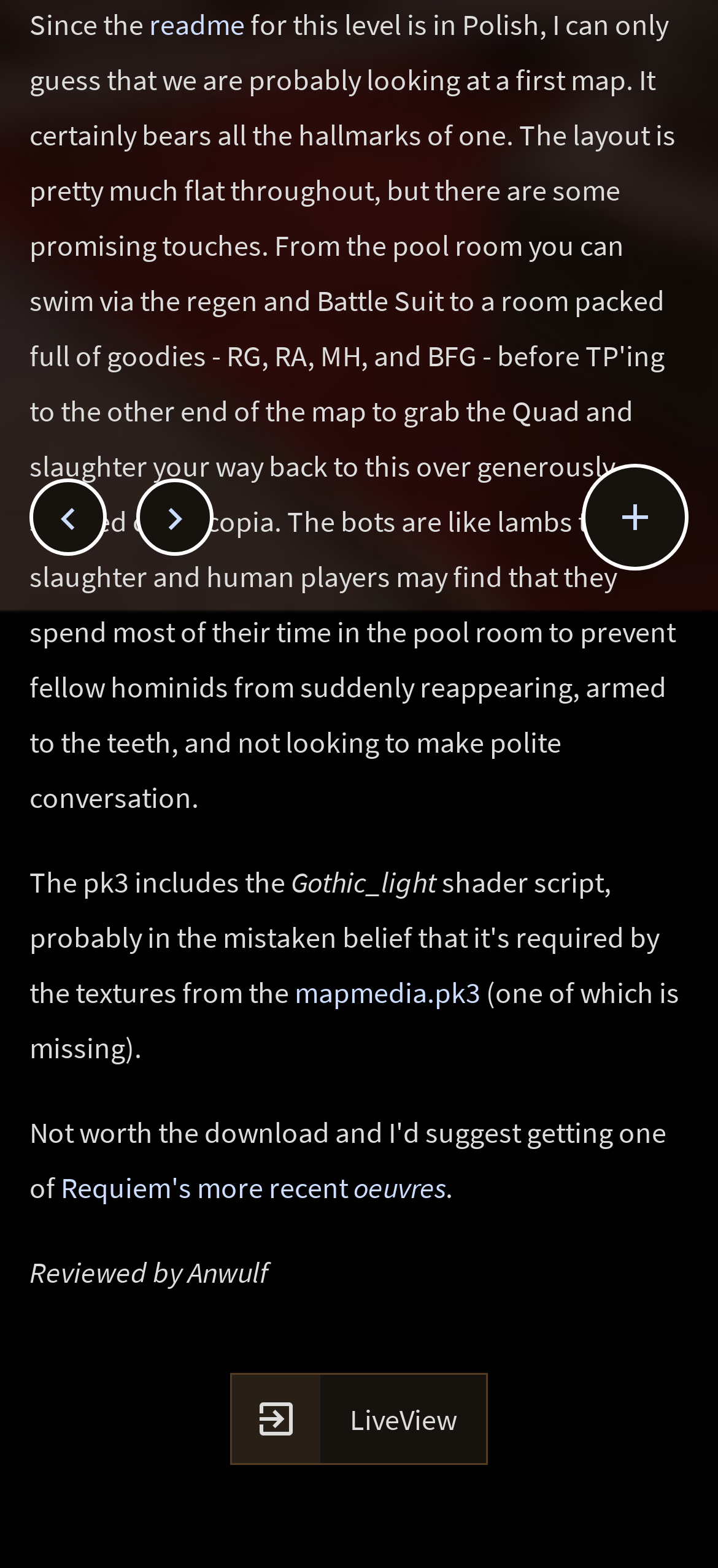Locate the bounding box of the UI element described by: "Requiem's more recent oeuvres" in the given webpage screenshot.

[0.085, 0.745, 0.621, 0.769]